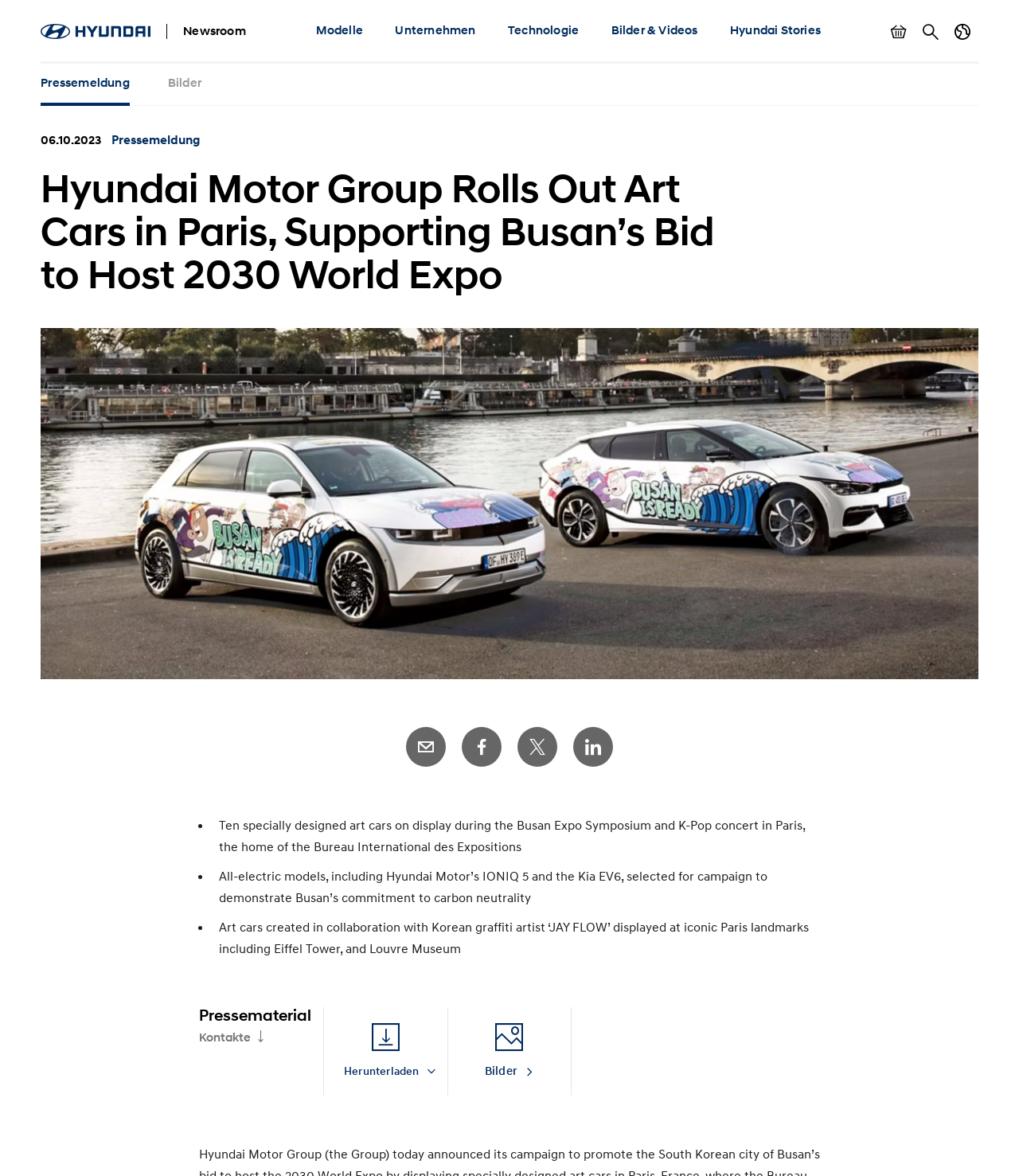Locate the bounding box coordinates of the clickable part needed for the task: "View press release".

[0.04, 0.054, 0.127, 0.09]